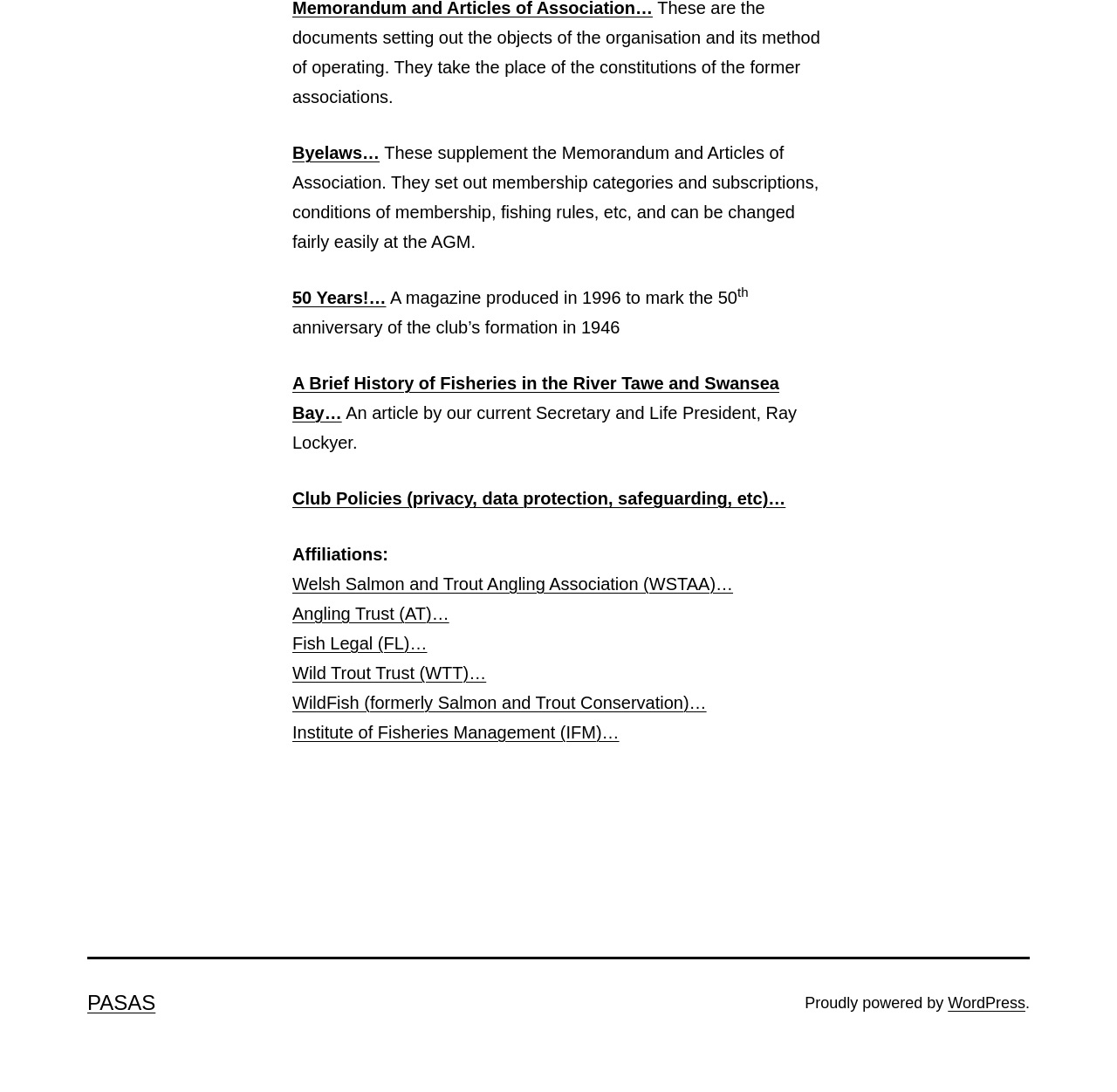Kindly determine the bounding box coordinates for the area that needs to be clicked to execute this instruction: "Visit PASAS".

[0.078, 0.907, 0.139, 0.929]